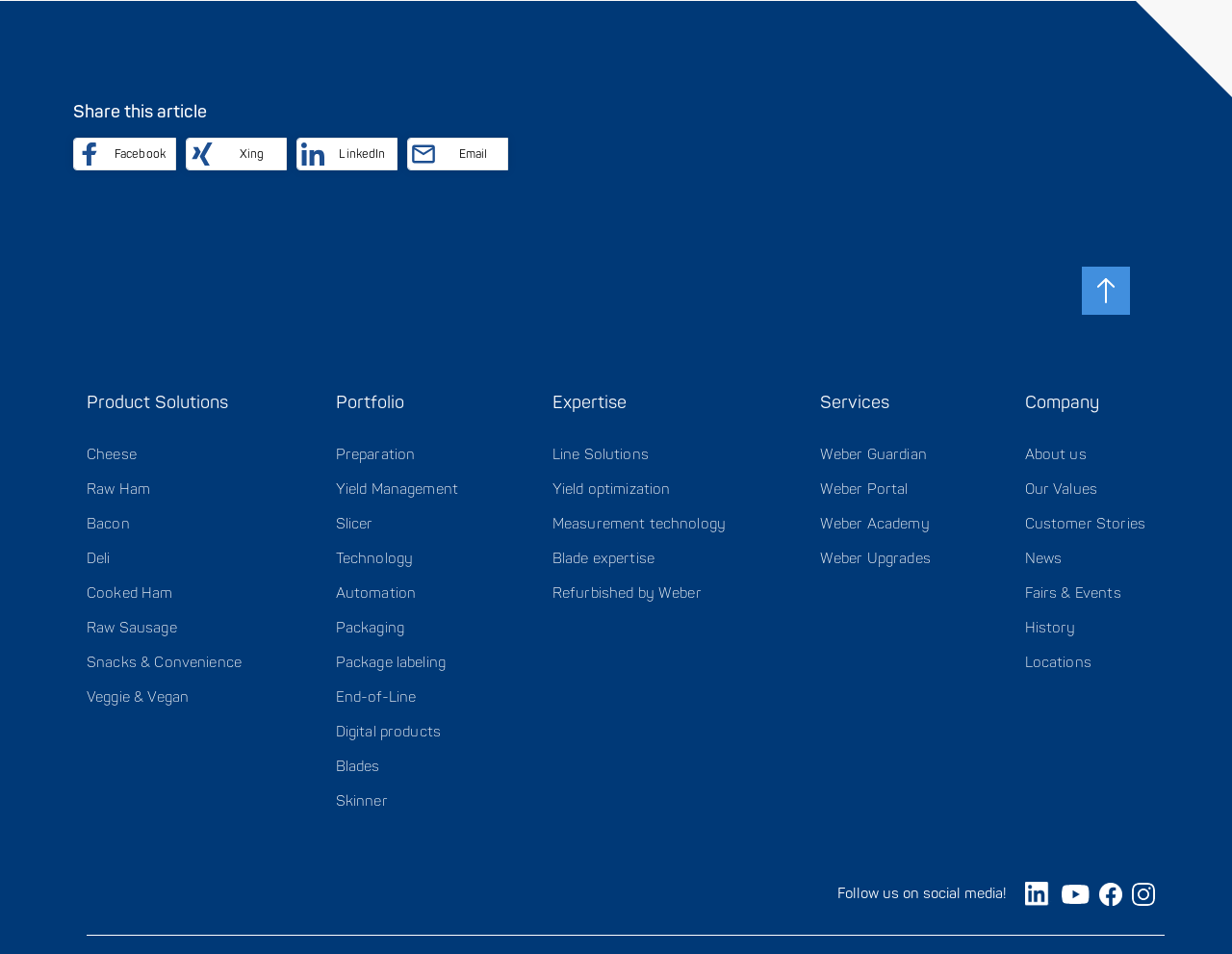Please identify the bounding box coordinates of the element's region that needs to be clicked to fulfill the following instruction: "View Cheese products". The bounding box coordinates should consist of four float numbers between 0 and 1, i.e., [left, top, right, bottom].

[0.07, 0.467, 0.111, 0.486]